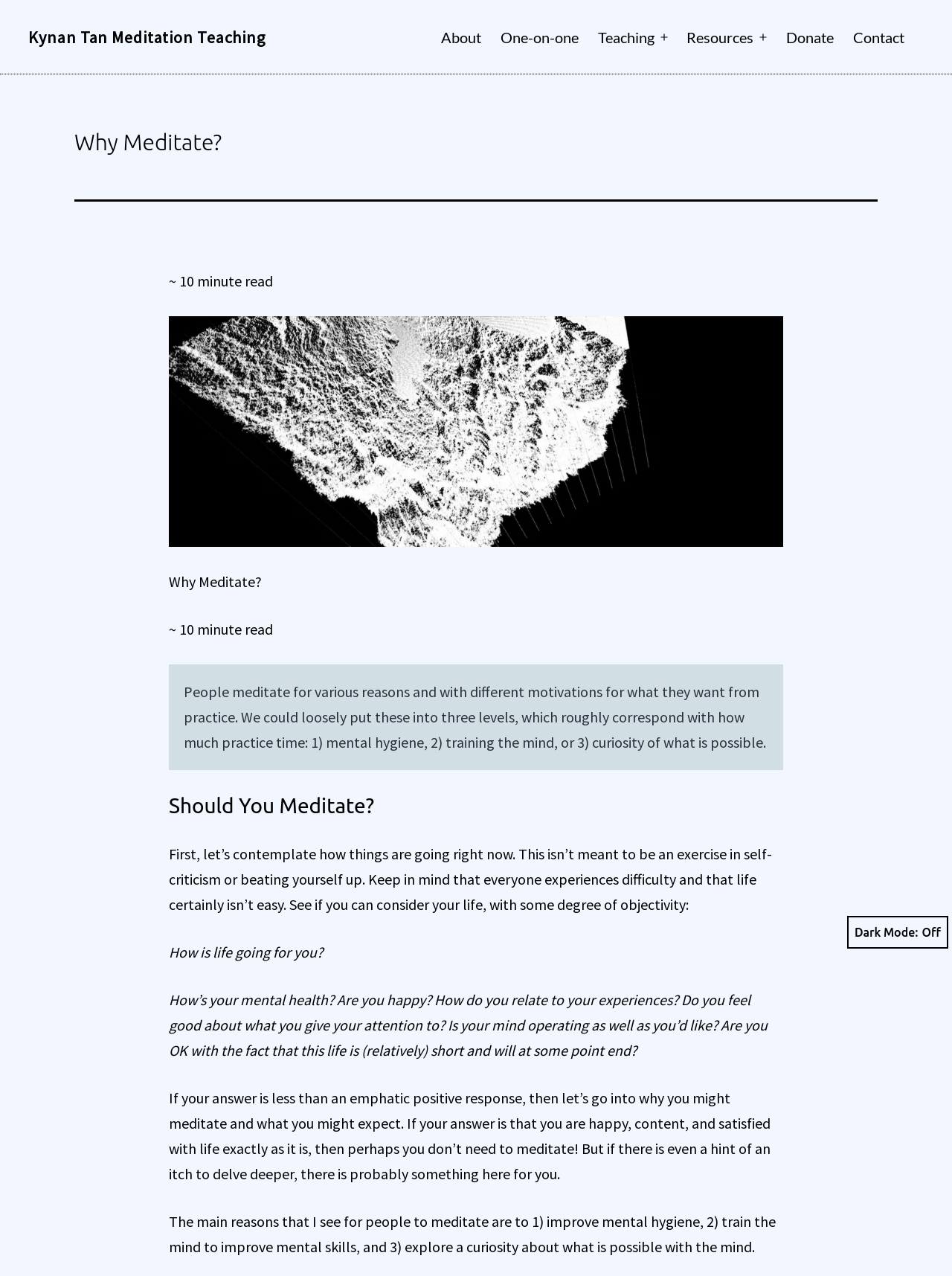Utilize the information from the image to answer the question in detail:
What is the main topic of this webpage?

Based on the content of the webpage, it appears to be discussing the reasons and benefits of meditation, with headings such as 'Why Meditate?' and 'Should You Meditate?' and text that explores the motivations and expectations of meditation practice.